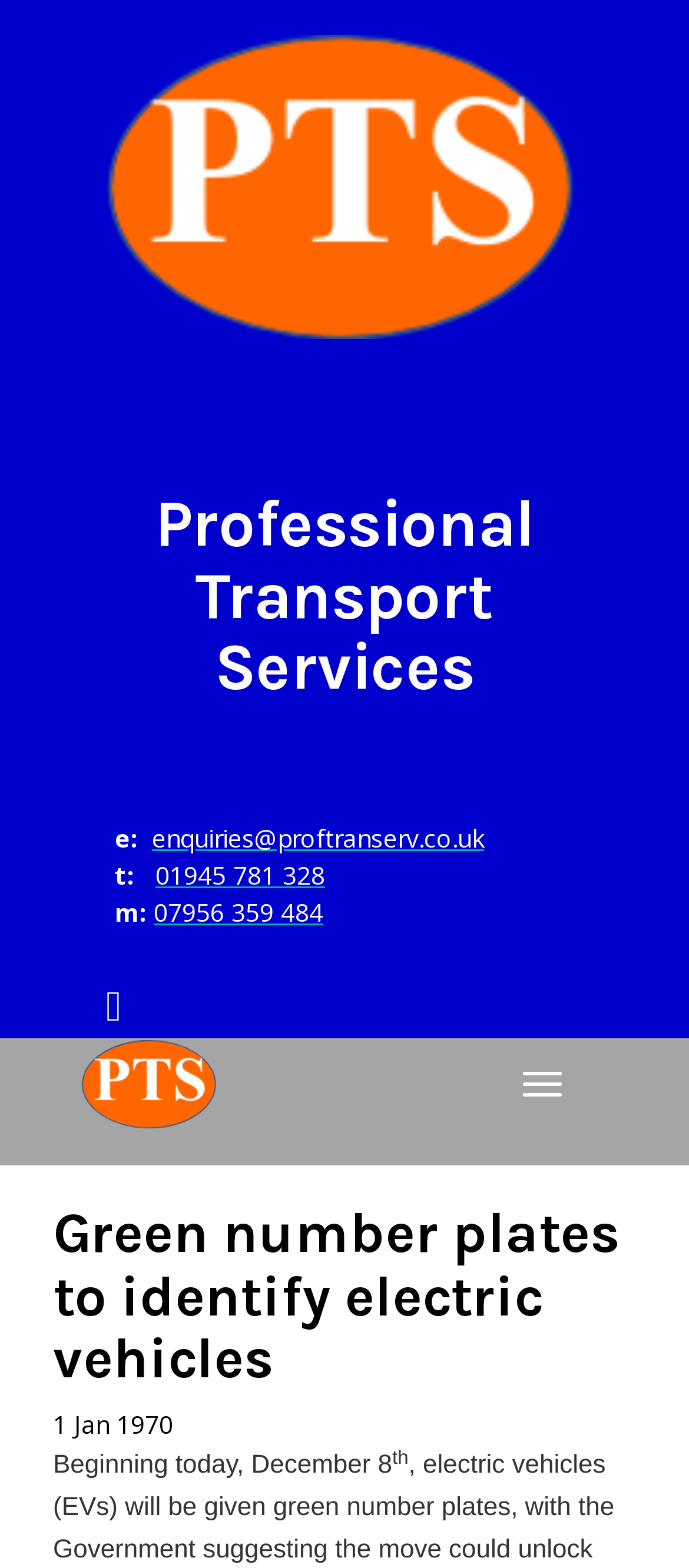Respond with a single word or phrase:
What is the email address of the company?

enquiries@proftranserv.co.uk